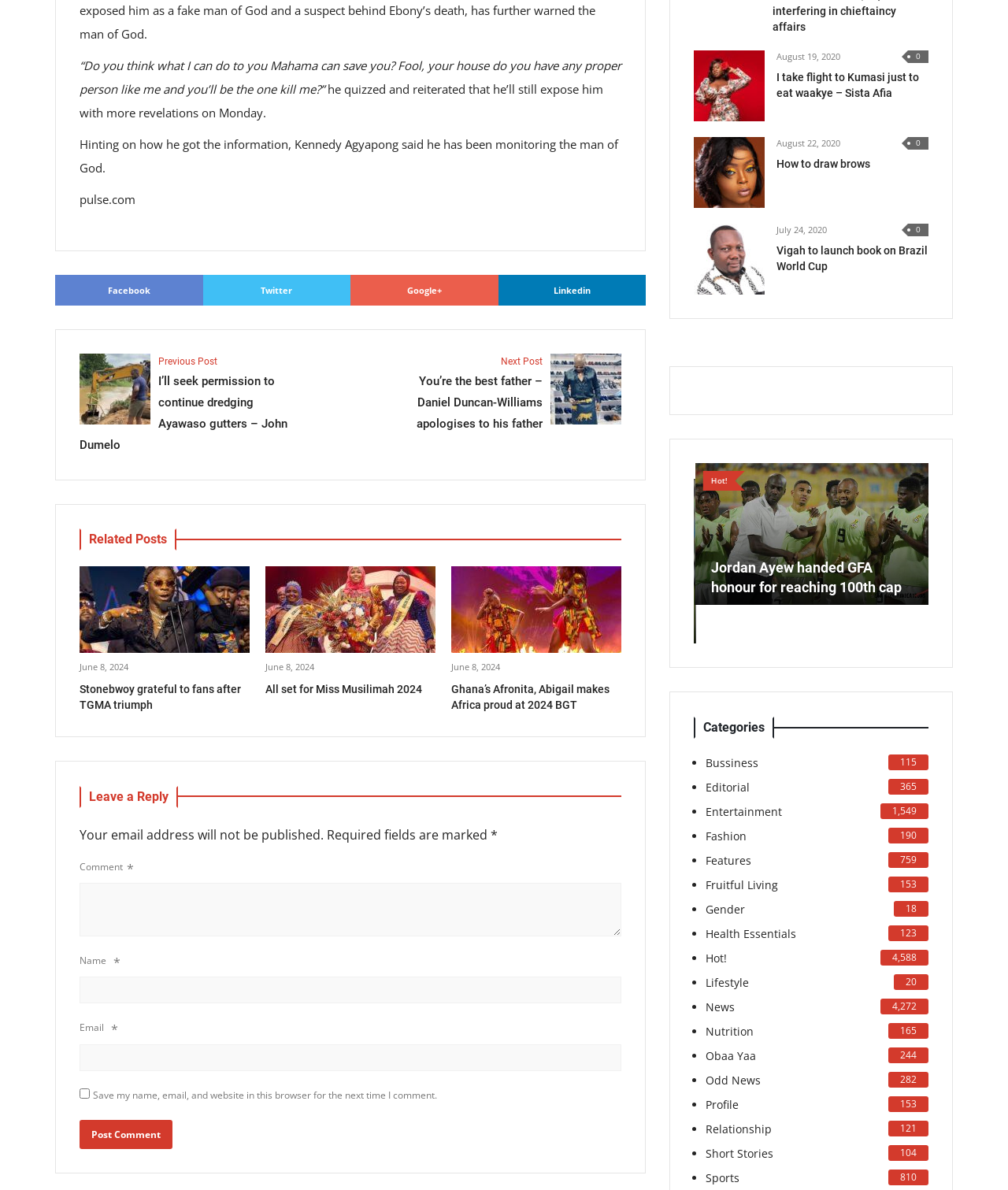Determine the coordinates of the bounding box for the clickable area needed to execute this instruction: "Click on the 'Post Comment' button".

[0.079, 0.941, 0.171, 0.965]